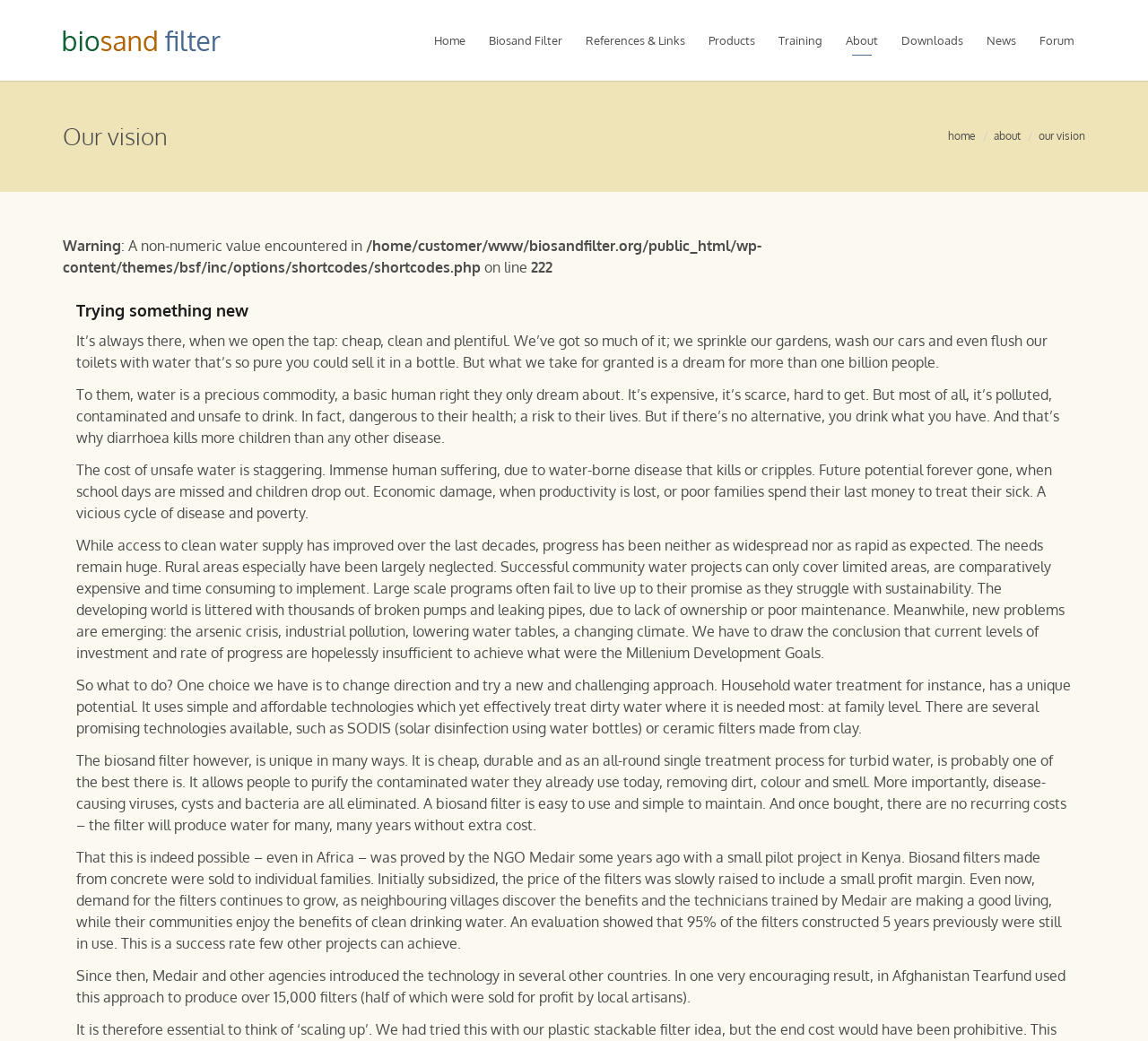What is the problem with water in rural areas?
Your answer should be a single word or phrase derived from the screenshot.

Lack of access to clean water